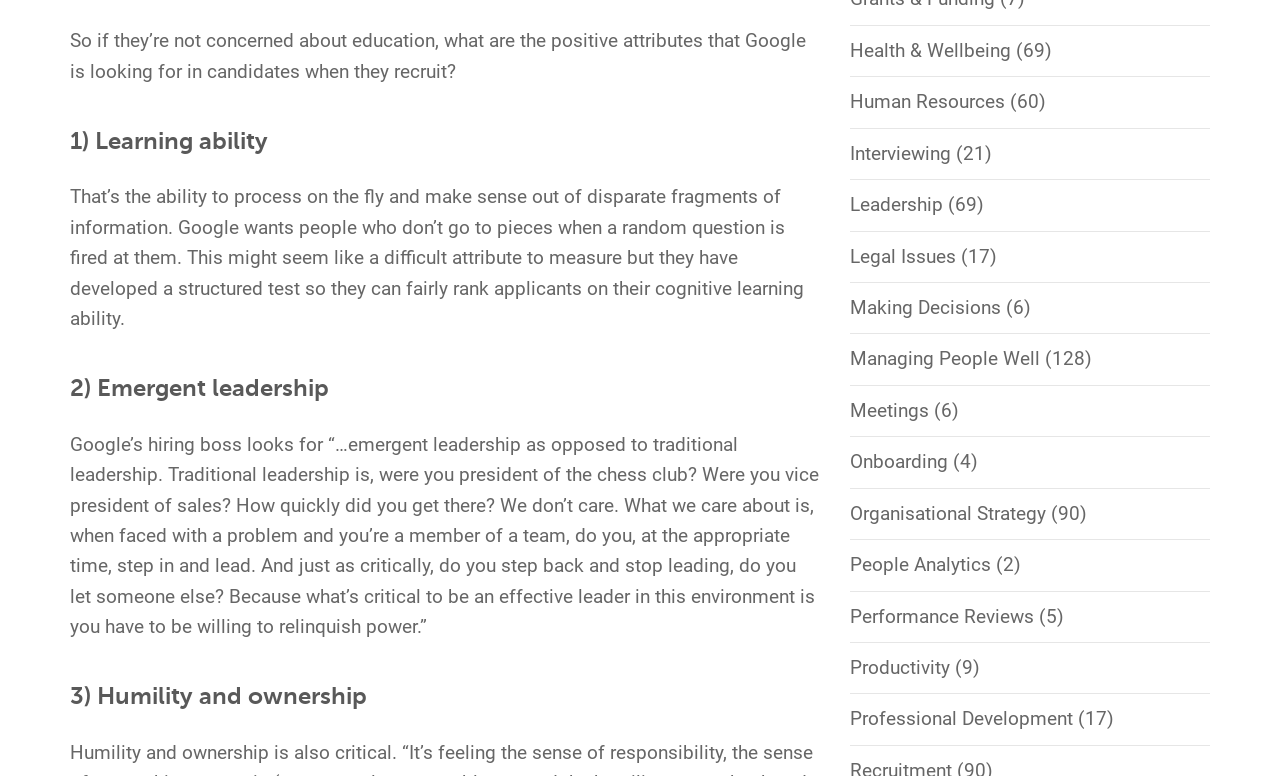Extract the bounding box coordinates for the described element: "Managing People Well". The coordinates should be represented as four float numbers between 0 and 1: [left, top, right, bottom].

[0.664, 0.448, 0.812, 0.477]